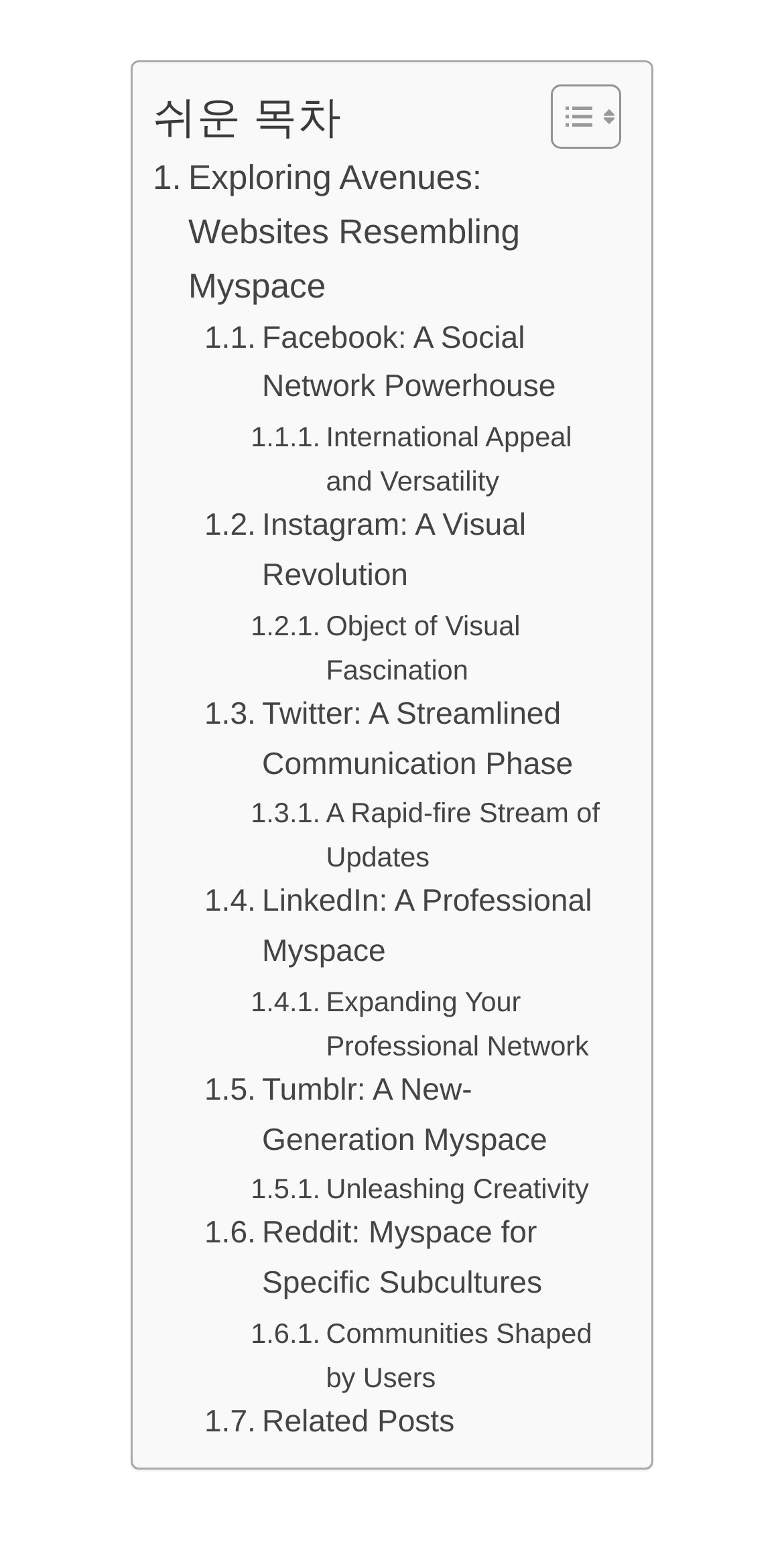Please identify the bounding box coordinates of where to click in order to follow the instruction: "Click on the 'Technology' link".

None